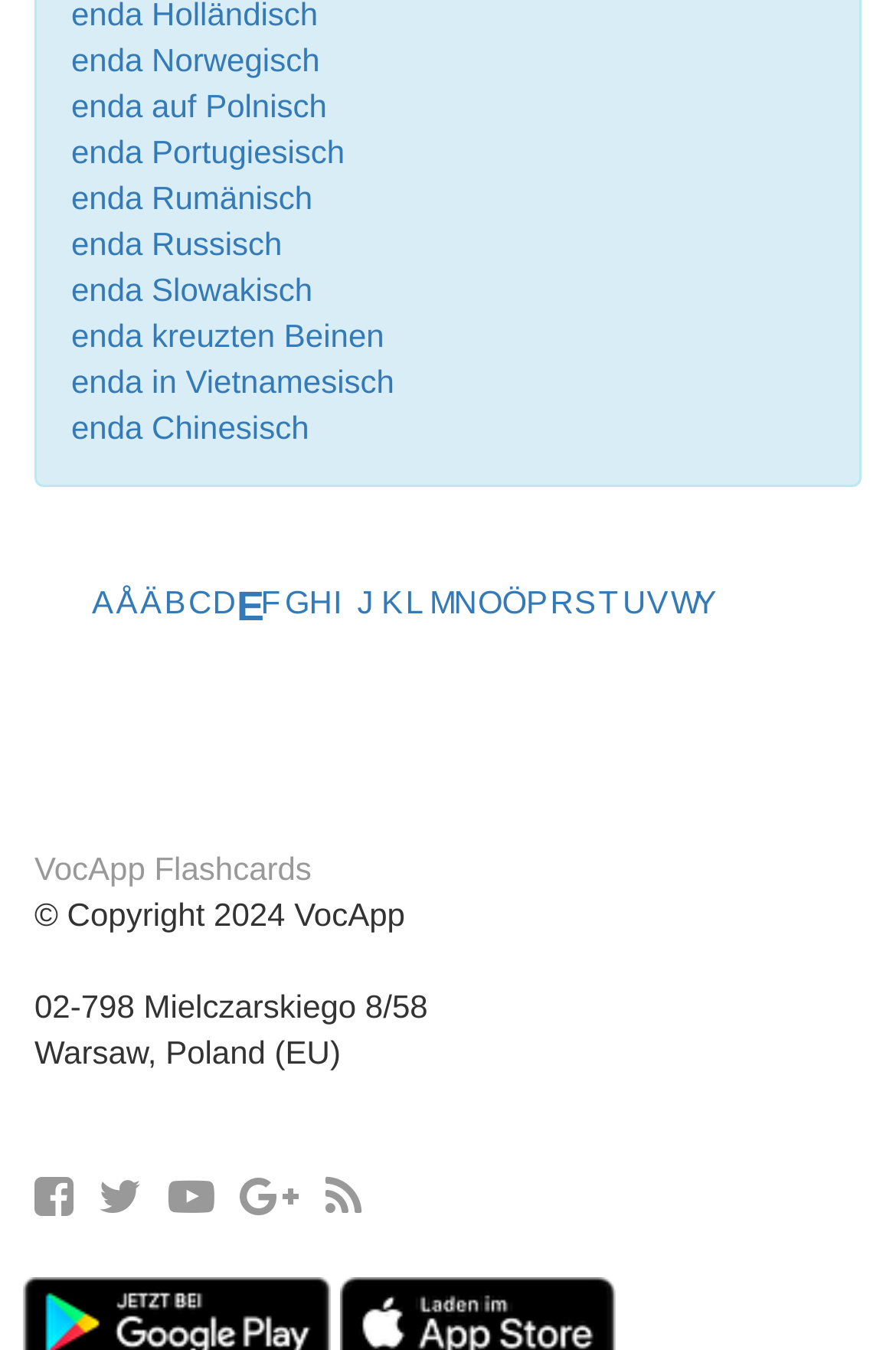Pinpoint the bounding box coordinates of the element that must be clicked to accomplish the following instruction: "Download the mobile application". The coordinates should be in the format of four float numbers between 0 and 1, i.e., [left, top, right, bottom].

[0.026, 0.965, 0.369, 0.992]